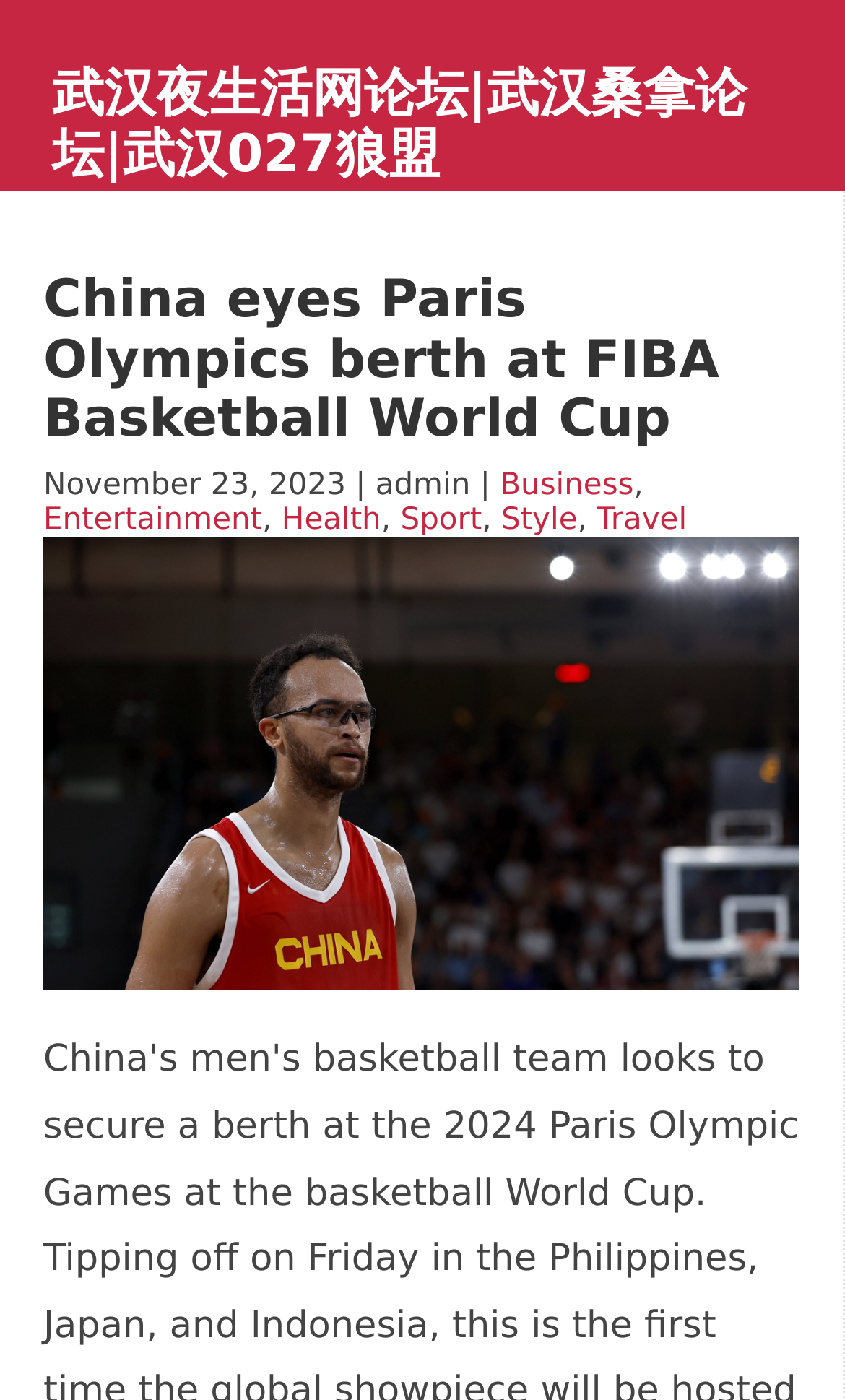Summarize the contents and layout of the webpage in detail.

The webpage appears to be a news or blog website, with a focus on various topics such as business, entertainment, health, sports, style, and travel. At the top of the page, there is a header section that spans almost the entire width of the page, containing a heading that reads "China eyes Paris Olympics berth at FIBA Basketball World Cup". Below this heading, there is a line of text that displays the date "November 23, 2023" and the author "admin".

To the right of the date and author information, there are several links categorized by topic, including "Business", "Entertainment", "Health", "Sport", "Style", and "Travel". These links are arranged horizontally, with commas separating each category.

Below the header section, there is a large figure or image that takes up most of the page's width, although its exact content is not specified. The page's title, "November 2023 - 武汉夜生活网论坛|武汉桑拿论坛|武汉027狼盟", is also a link located at the top-left corner of the page.